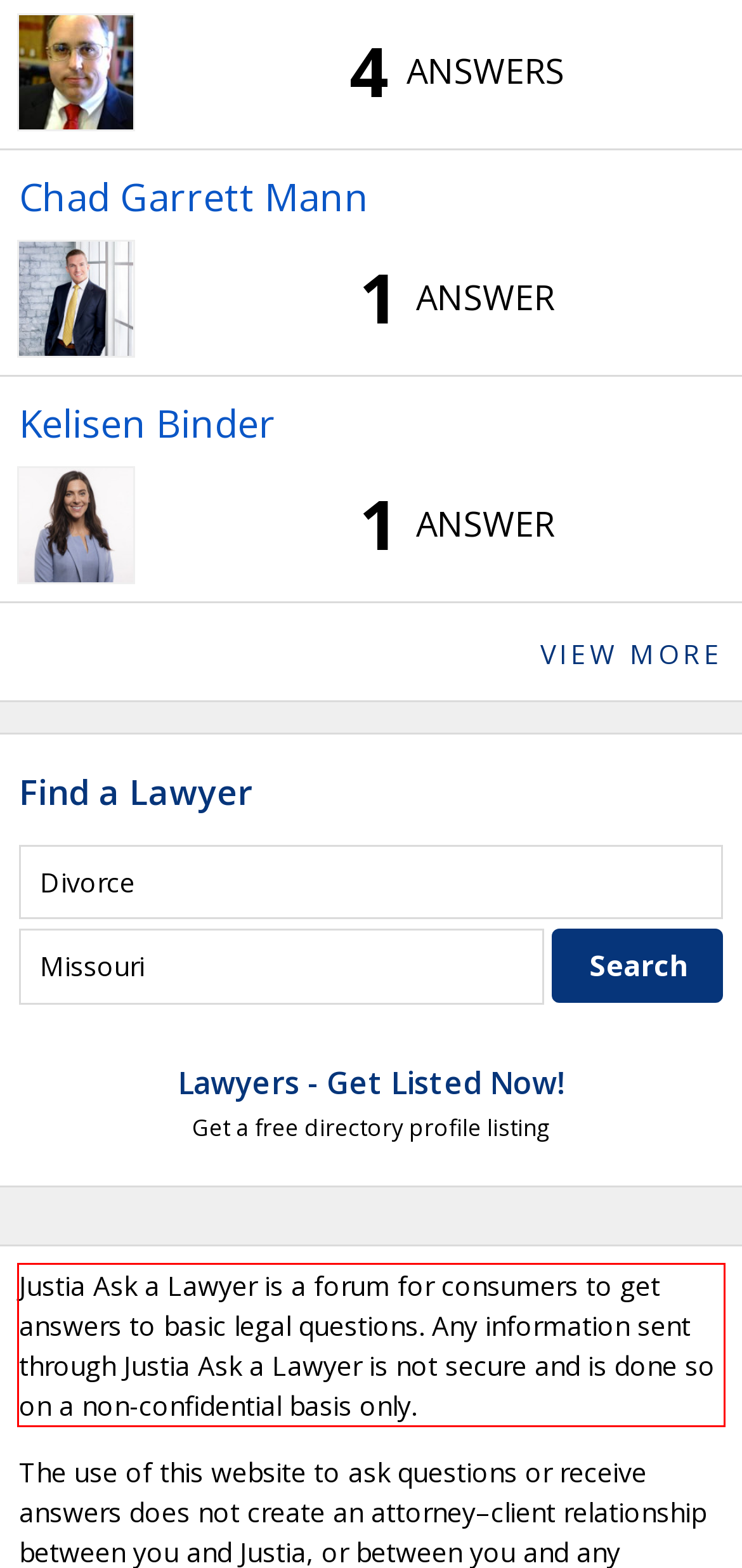Please examine the webpage screenshot and extract the text within the red bounding box using OCR.

Justia Ask a Lawyer is a forum for consumers to get answers to basic legal questions. Any information sent through Justia Ask a Lawyer is not secure and is done so on a non-confidential basis only.